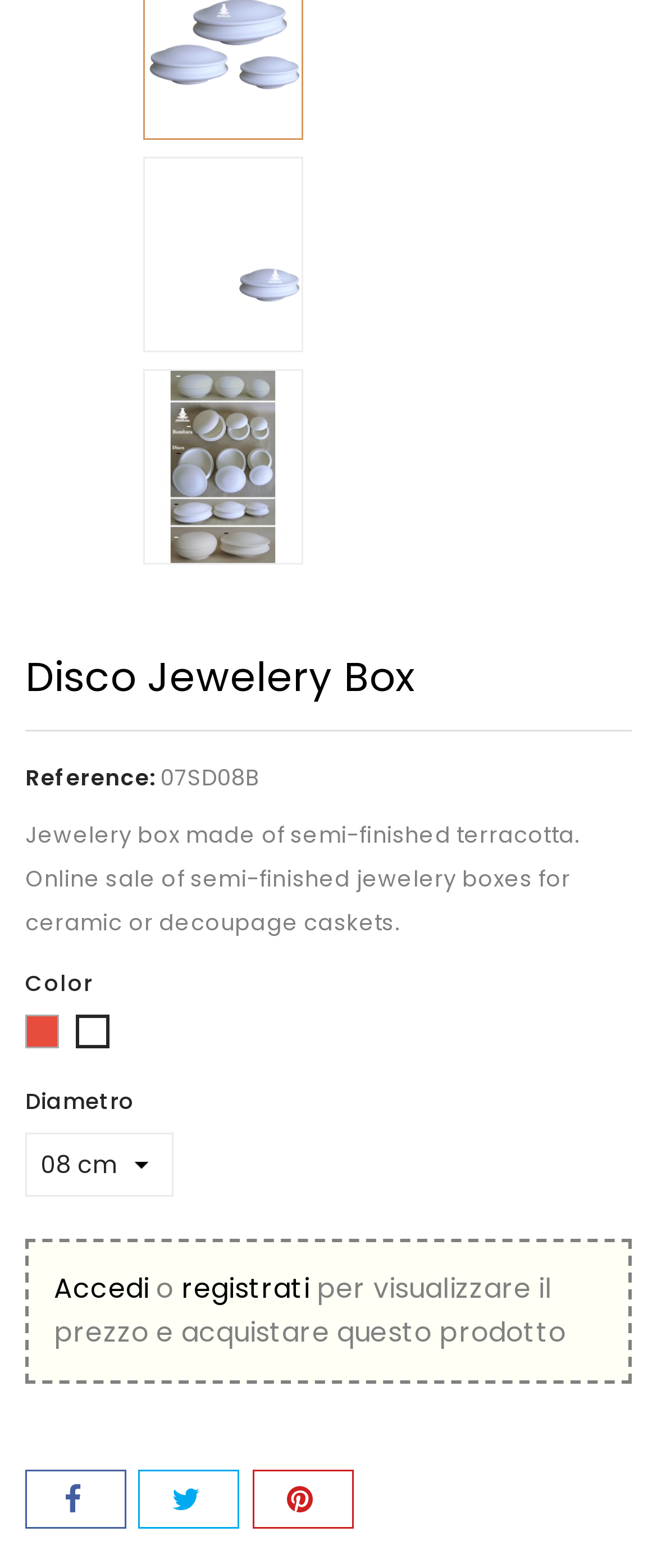Show me the bounding box coordinates of the clickable region to achieve the task as per the instruction: "Access the product".

[0.082, 0.809, 0.227, 0.834]